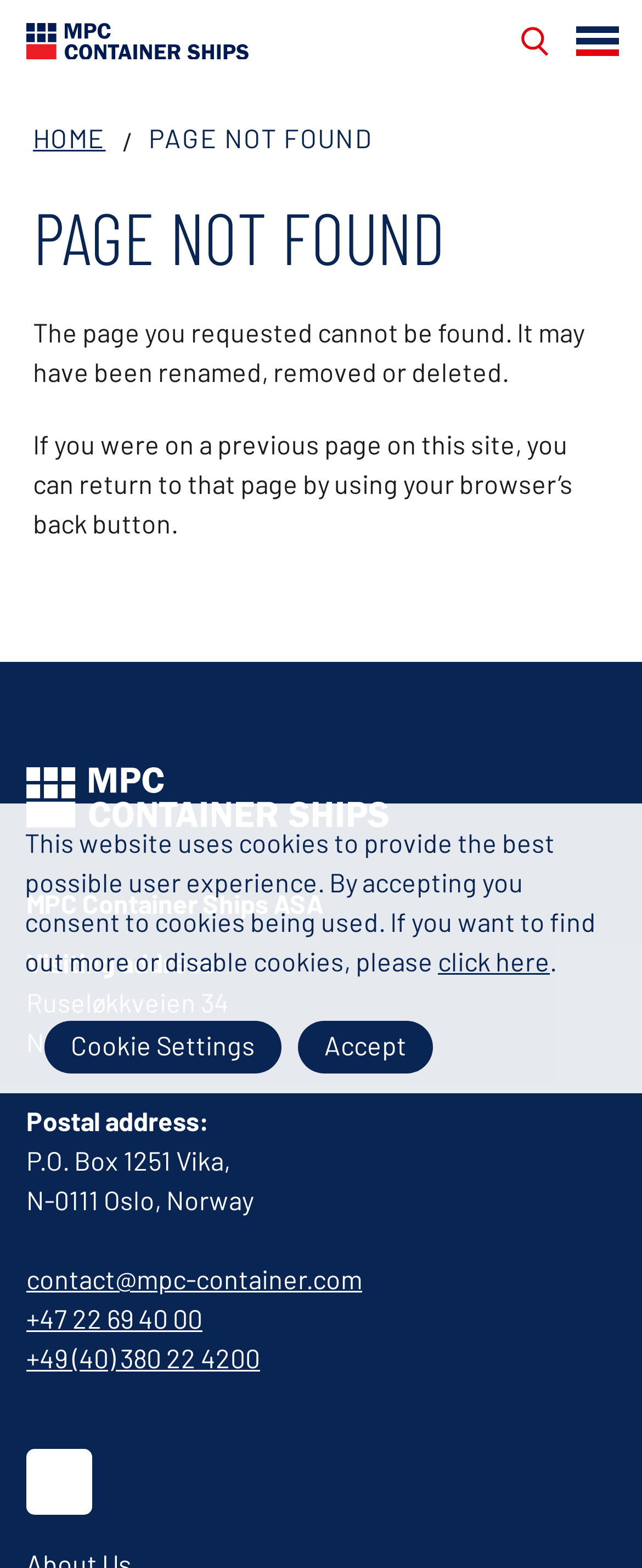Determine the bounding box coordinates of the element that should be clicked to execute the following command: "contact via email".

[0.041, 0.805, 0.564, 0.825]